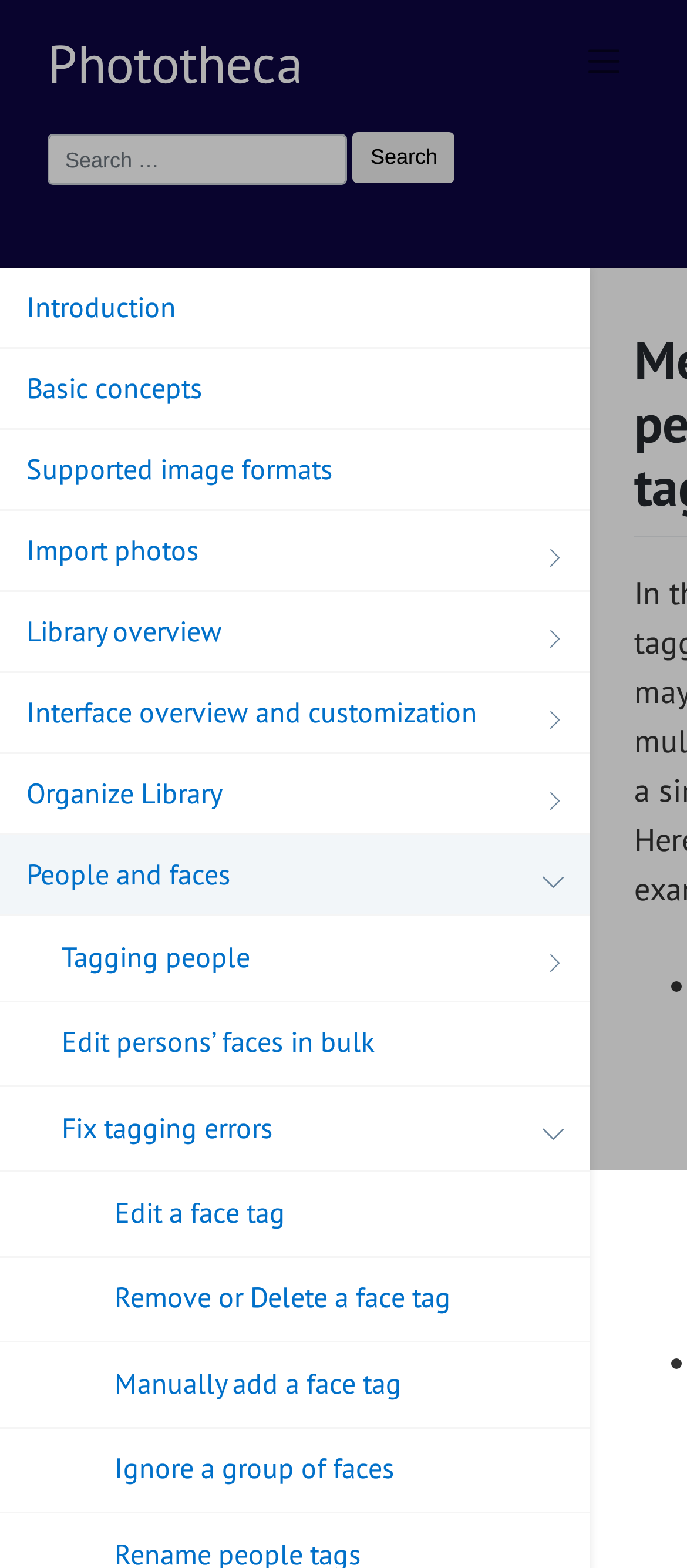Indicate the bounding box coordinates of the element that must be clicked to execute the instruction: "Go to 'People and faces'". The coordinates should be given as four float numbers between 0 and 1, i.e., [left, top, right, bottom].

[0.0, 0.533, 0.859, 0.585]